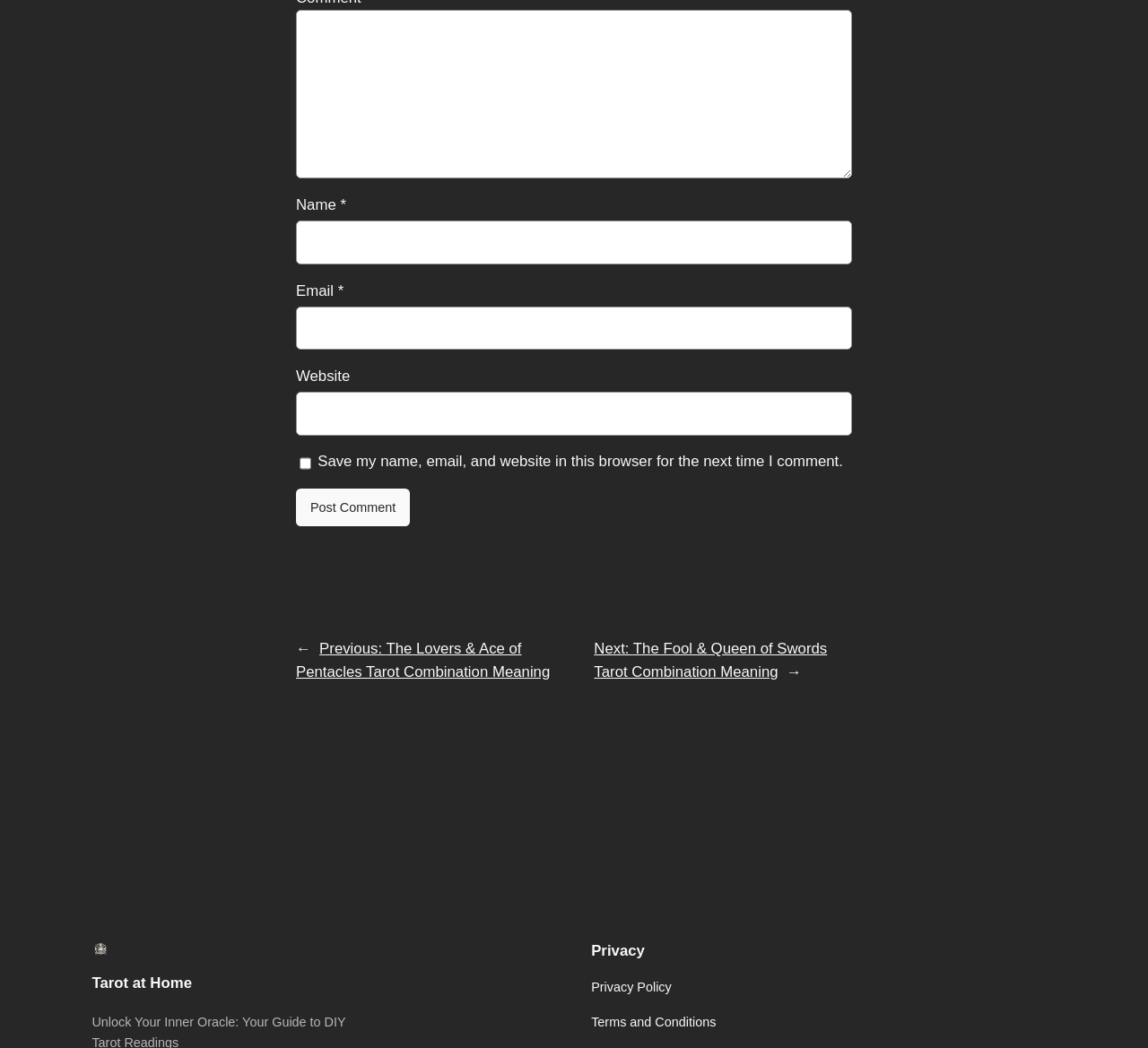Find the bounding box coordinates of the clickable region needed to perform the following instruction: "Visit the previous post". The coordinates should be provided as four float numbers between 0 and 1, i.e., [left, top, right, bottom].

[0.258, 0.611, 0.479, 0.649]